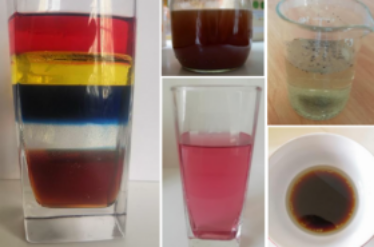What is the color of the liquid in the medium-sized glass?
Answer the question with a single word or phrase by looking at the picture.

Reddish